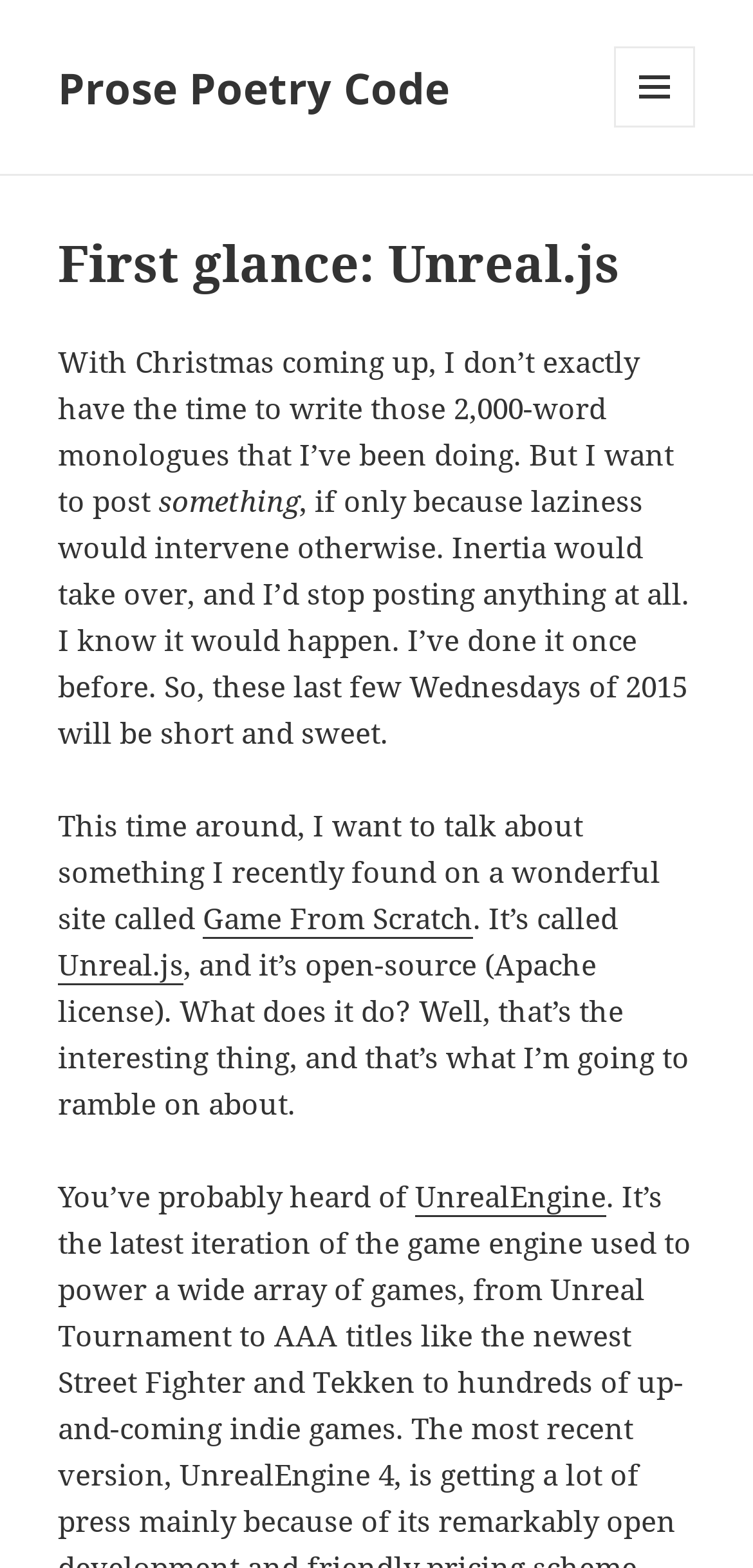Please find the bounding box coordinates in the format (top-left x, top-left y, bottom-right x, bottom-right y) for the given element description. Ensure the coordinates are floating point numbers between 0 and 1. Description: UnrealEngine

[0.551, 0.75, 0.805, 0.776]